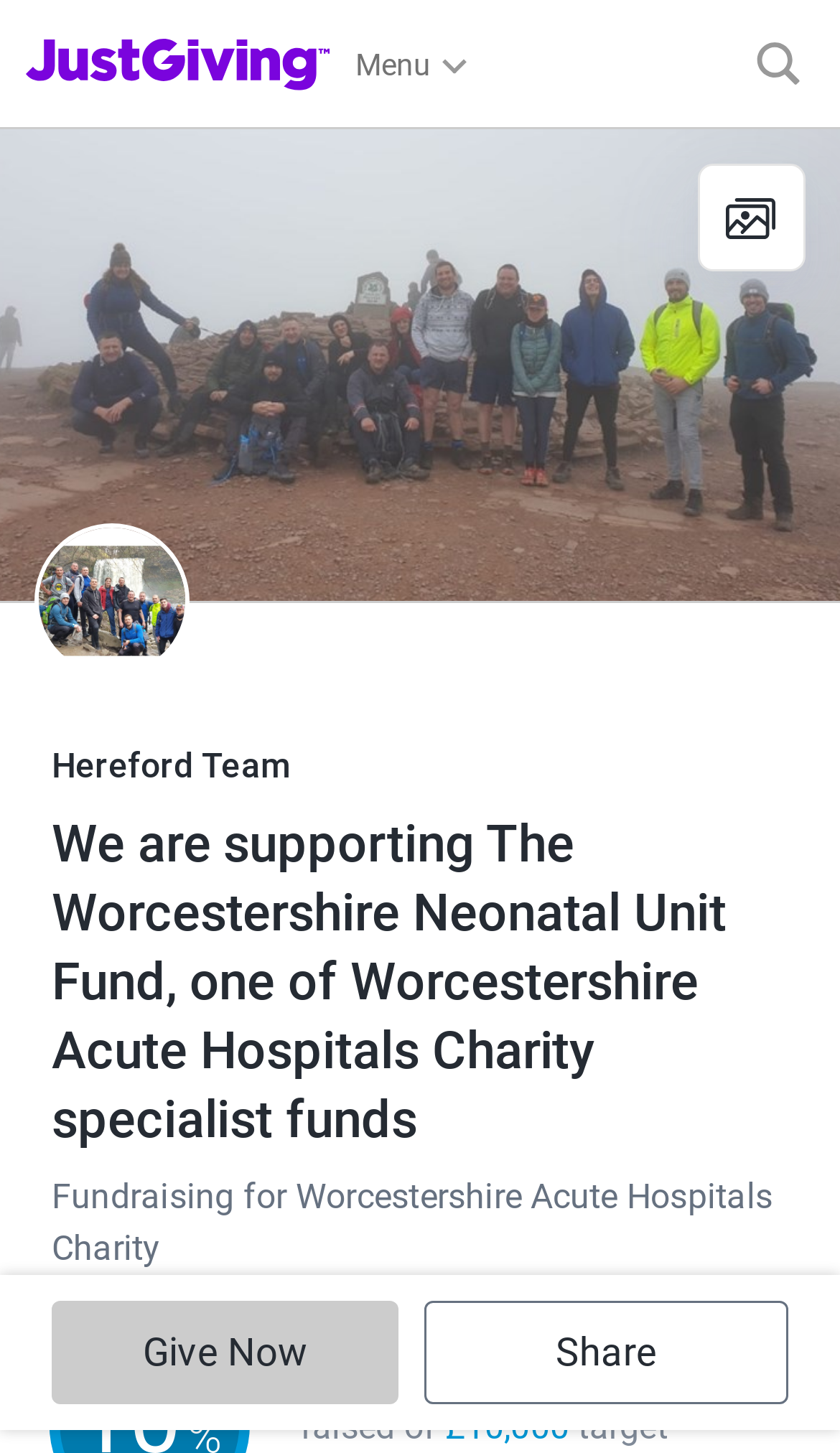What is the charity that the team is supporting?
Please use the image to provide an in-depth answer to the question.

The answer can be found in the article section of the webpage, where it is written 'We are supporting The Worcestershire Neonatal Unit Fund, one of Worcestershire Acute Hospitals Charity specialist funds'.